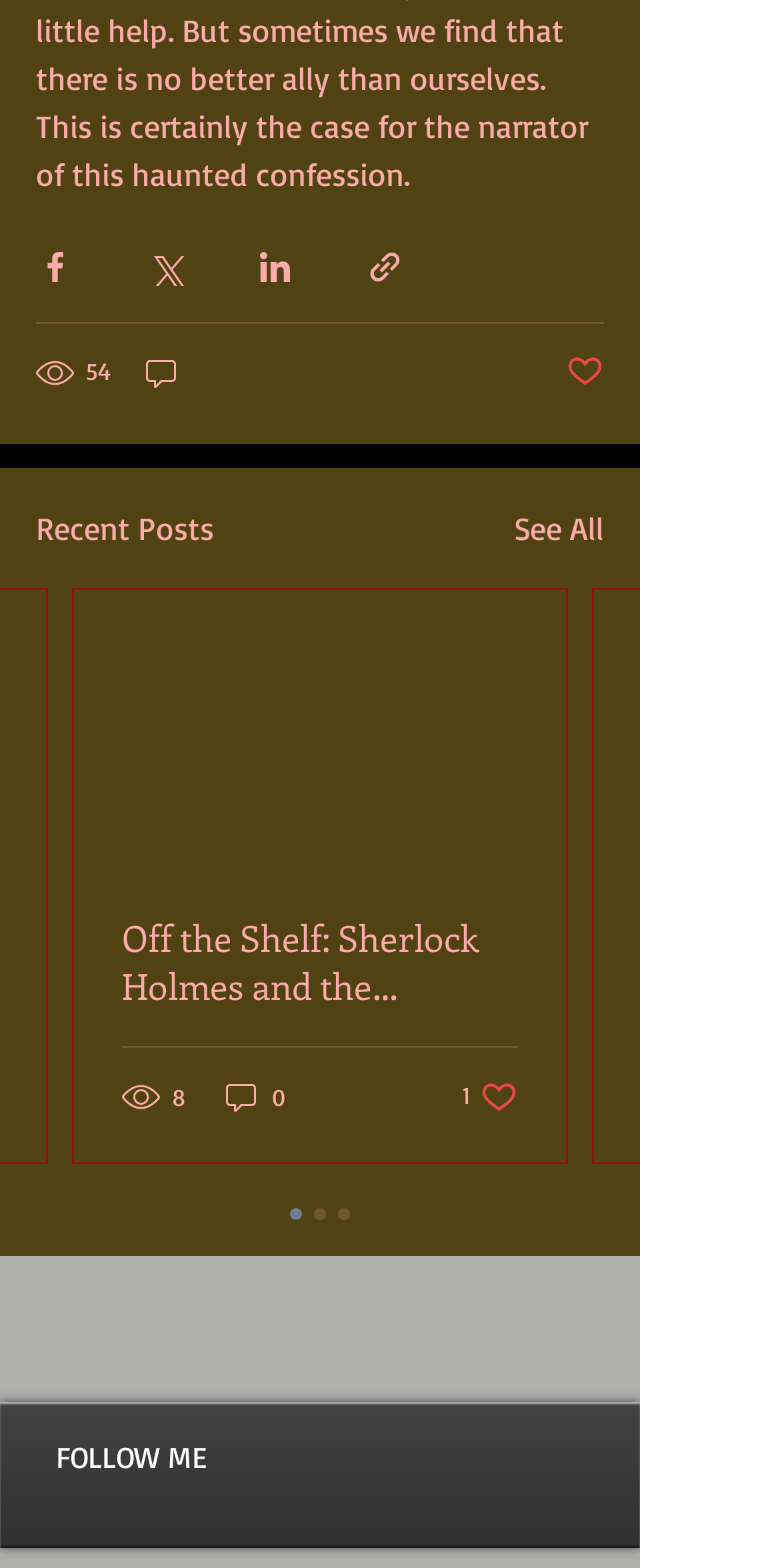Identify the bounding box coordinates of the part that should be clicked to carry out this instruction: "Like the post".

[0.592, 0.687, 0.664, 0.711]